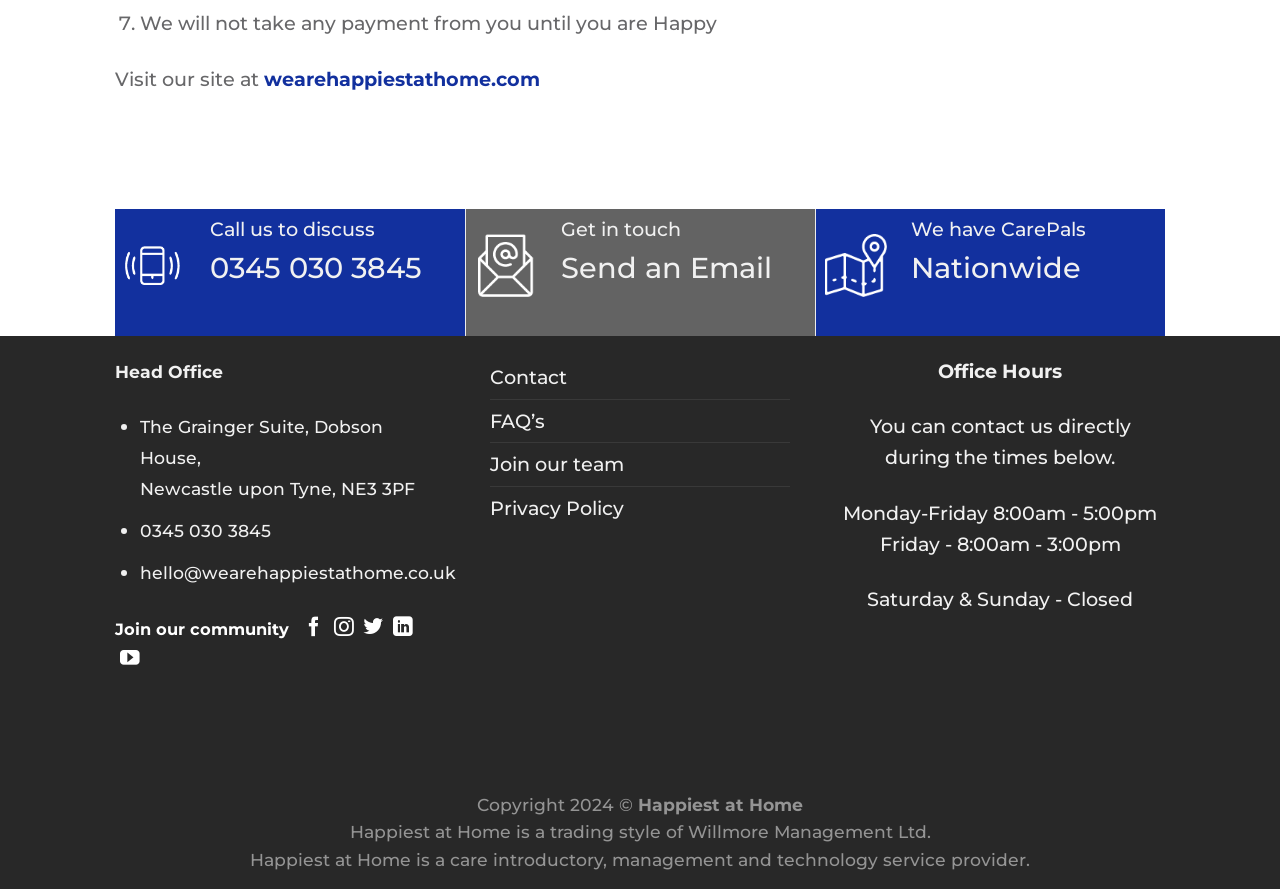Bounding box coordinates should be provided in the format (top-left x, top-left y, bottom-right x, bottom-right y) with all values between 0 and 1. Identify the bounding box for this UI element: FAQ’s

[0.383, 0.449, 0.426, 0.497]